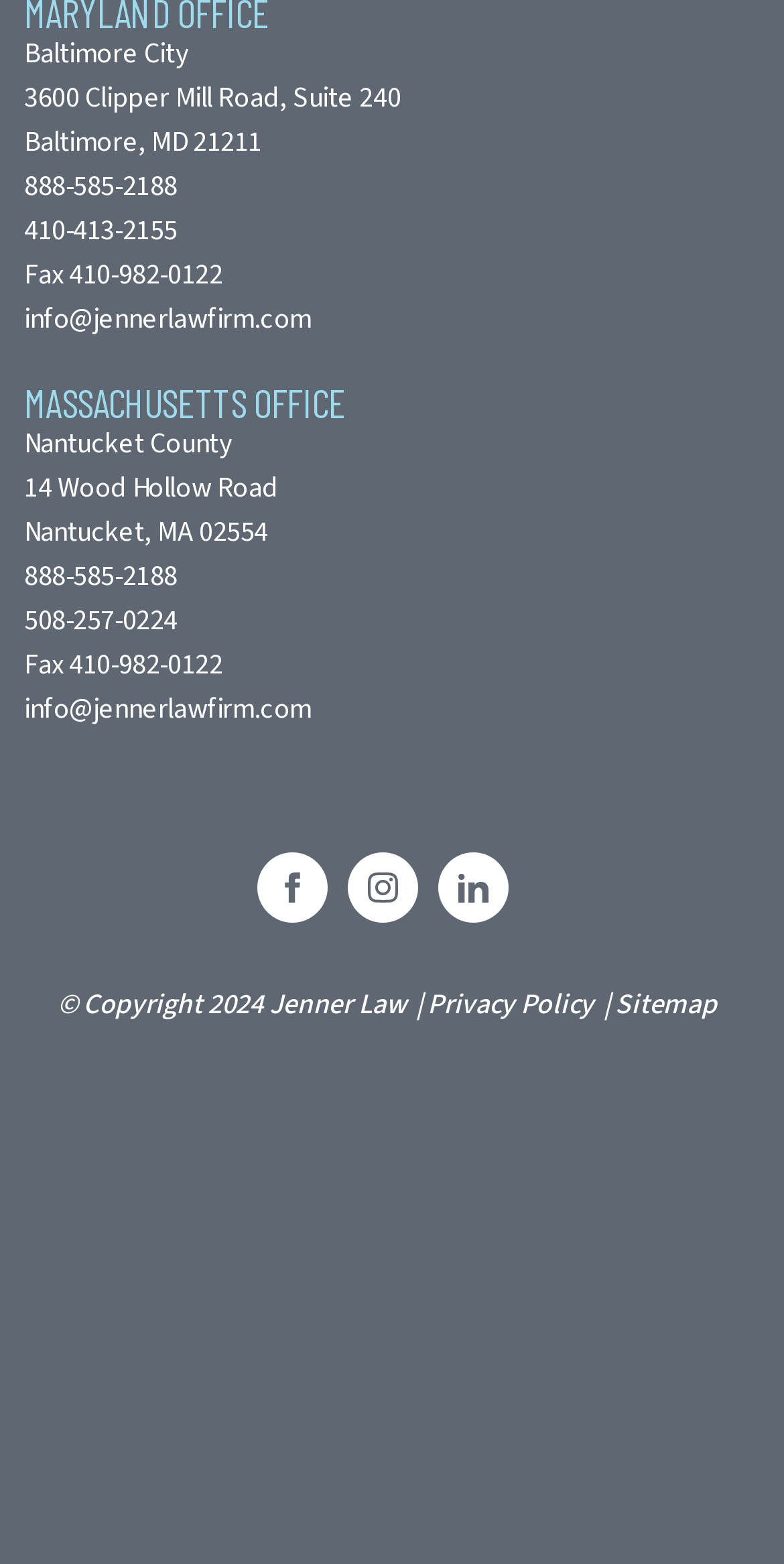Find the bounding box coordinates of the element's region that should be clicked in order to follow the given instruction: "View the privacy policy". The coordinates should consist of four float numbers between 0 and 1, i.e., [left, top, right, bottom].

[0.531, 0.628, 0.757, 0.658]